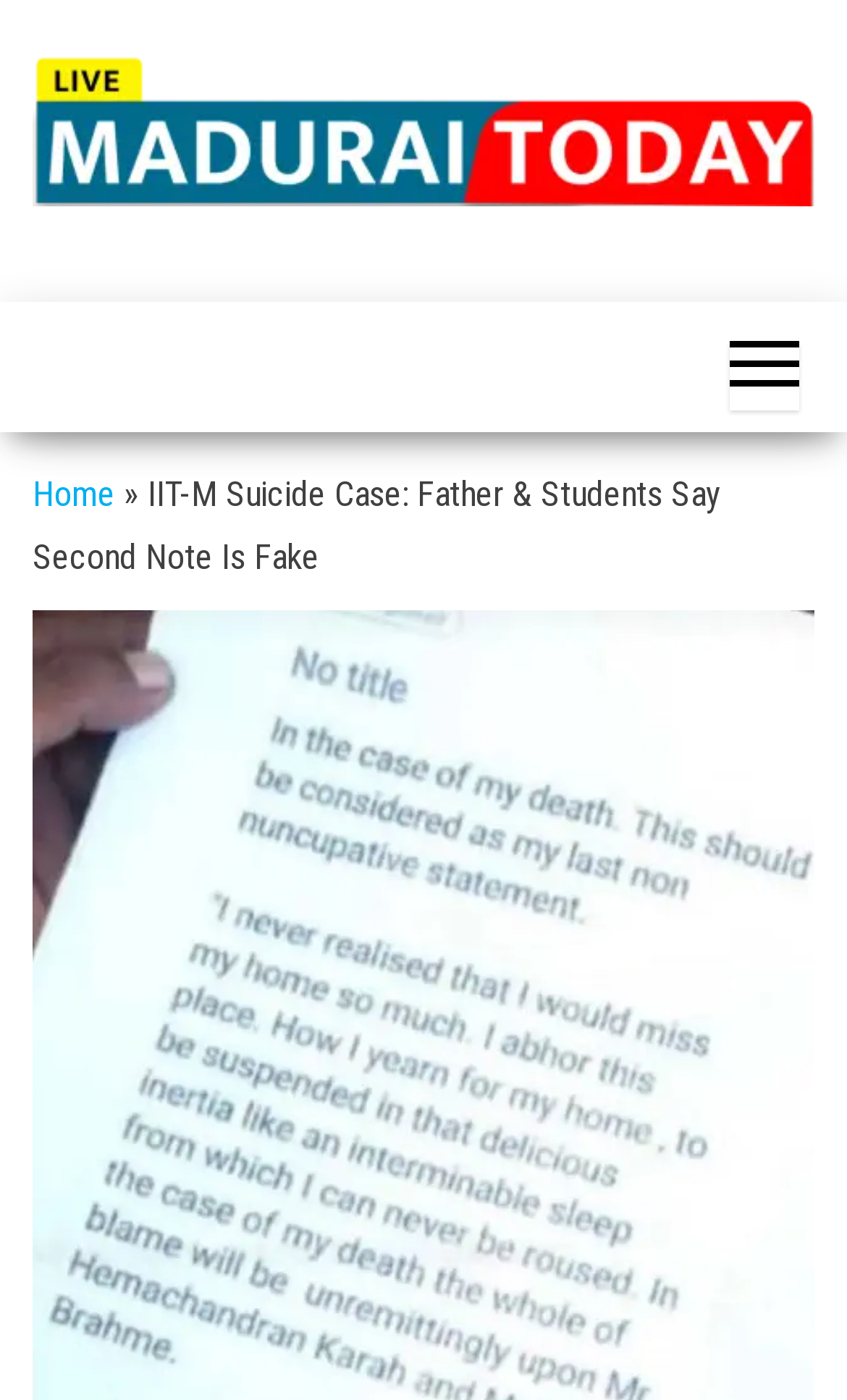Given the content of the image, can you provide a detailed answer to the question?
Is there a button on the top-right corner?

By examining the bounding box coordinates, we can see that there is a button element with coordinates [0.862, 0.243, 0.944, 0.293], which indicates that it is located on the top-right corner of the webpage.